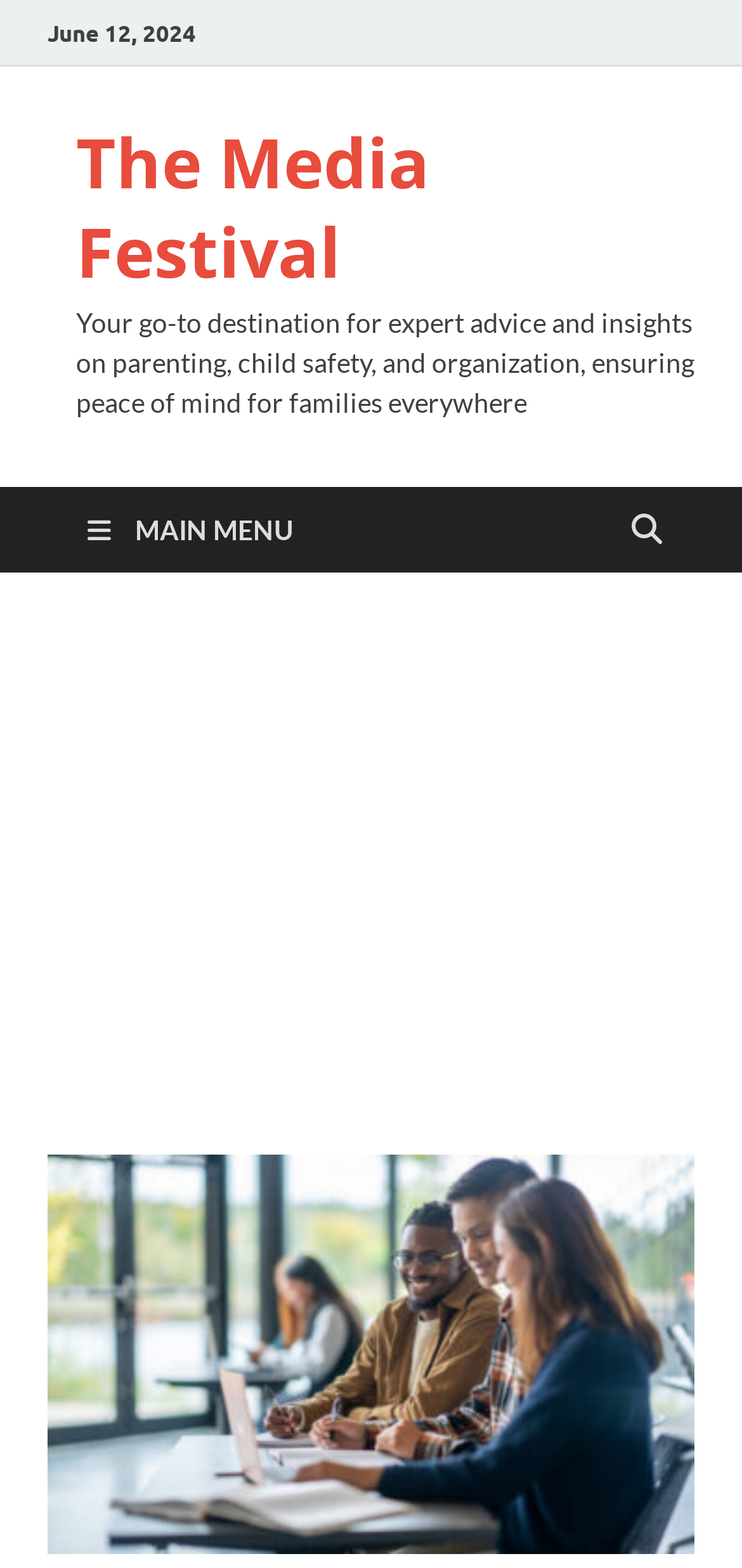Given the element description "The Media Festival", identify the bounding box of the corresponding UI element.

[0.103, 0.074, 0.579, 0.19]